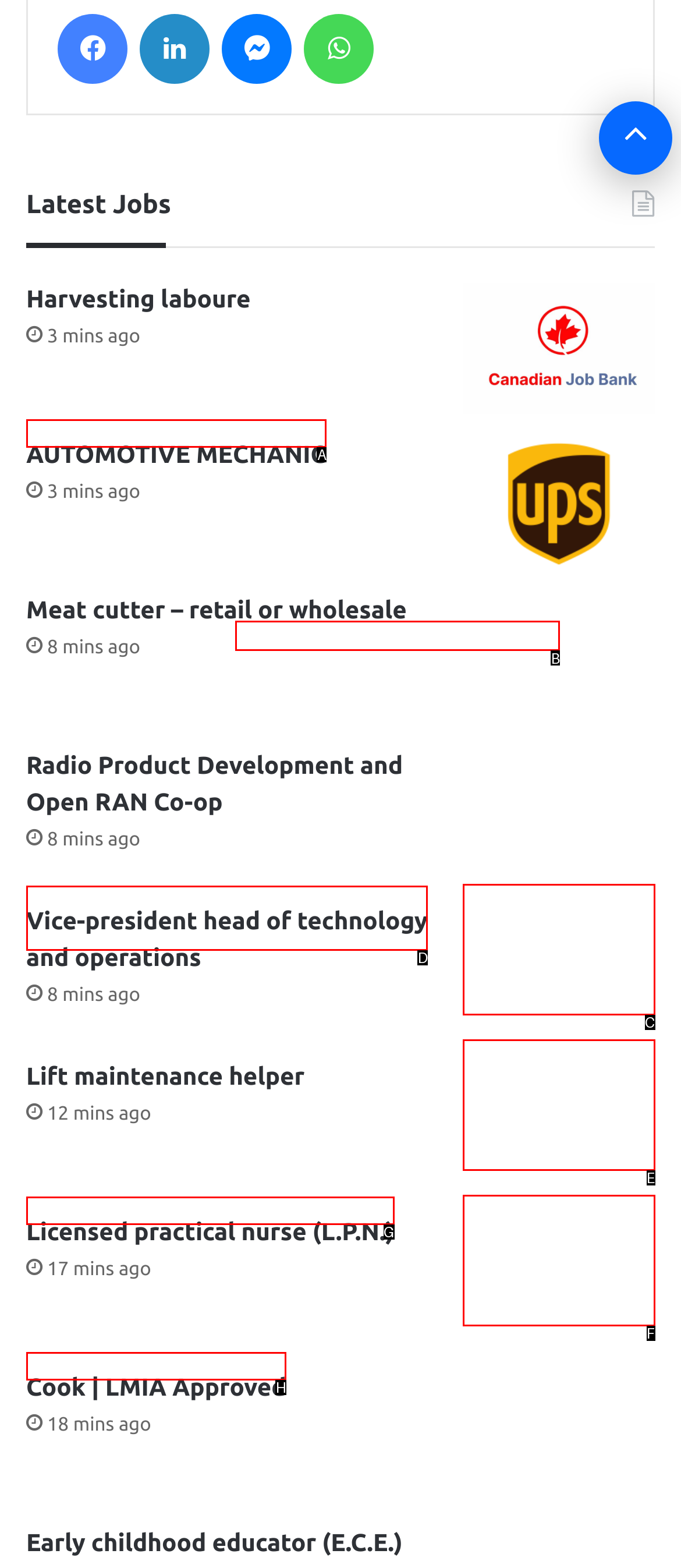Specify which element within the red bounding boxes should be clicked for this task: Share on Facebook Respond with the letter of the correct option.

None